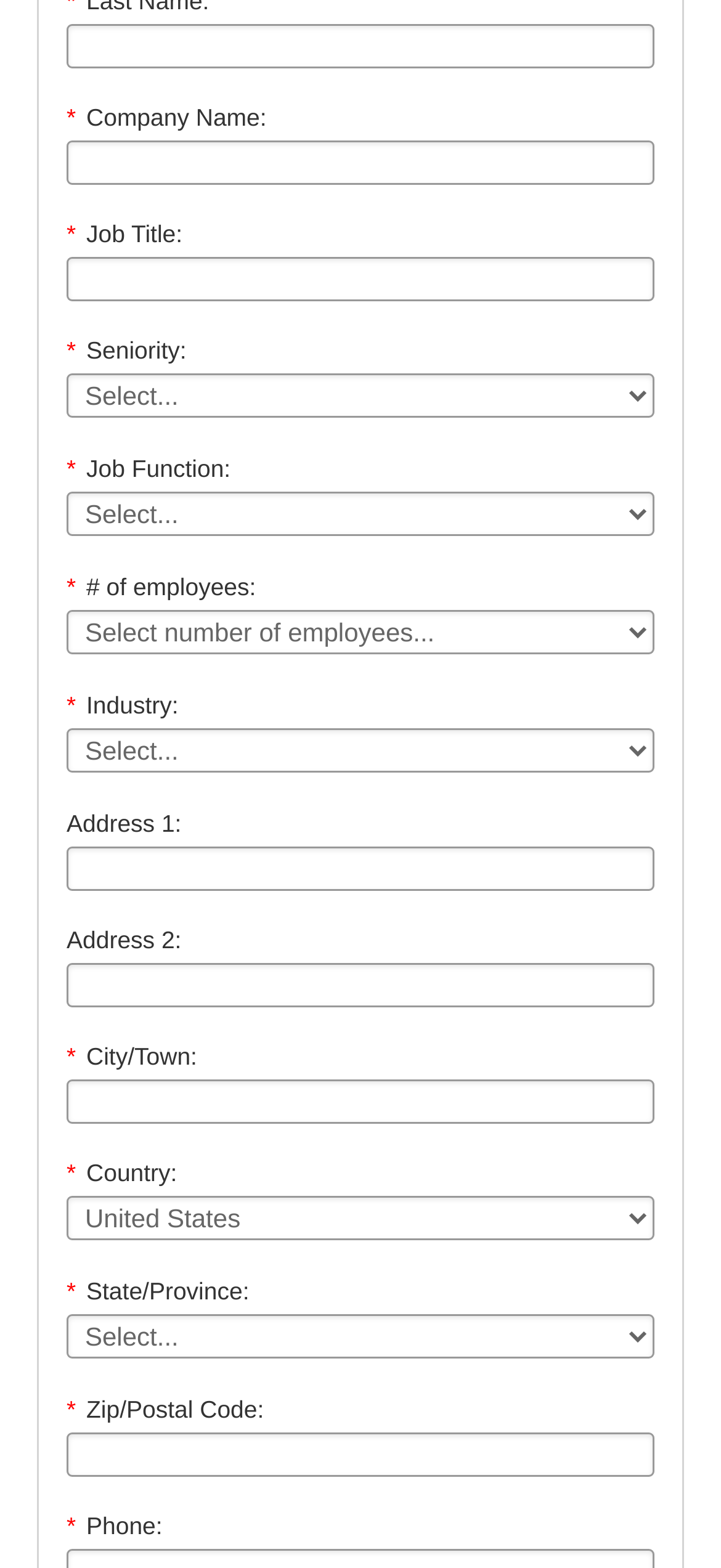Determine the bounding box coordinates of the clickable element necessary to fulfill the instruction: "Select country". Provide the coordinates as four float numbers within the 0 to 1 range, i.e., [left, top, right, bottom].

[0.092, 0.763, 0.908, 0.791]